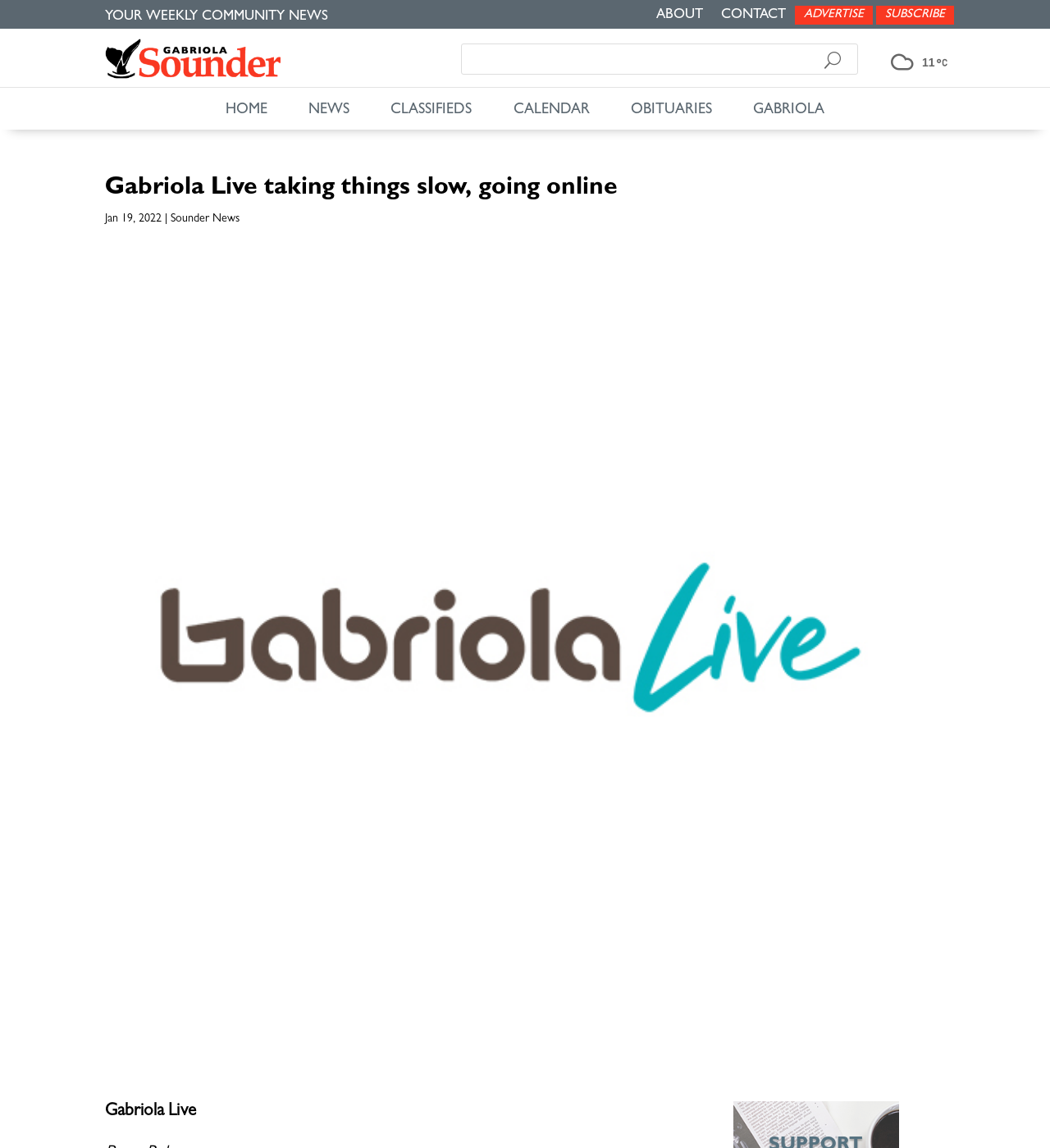Find the bounding box coordinates of the element to click in order to complete this instruction: "Search for something". The bounding box coordinates must be four float numbers between 0 and 1, denoted as [left, top, right, bottom].

[0.44, 0.039, 0.816, 0.064]